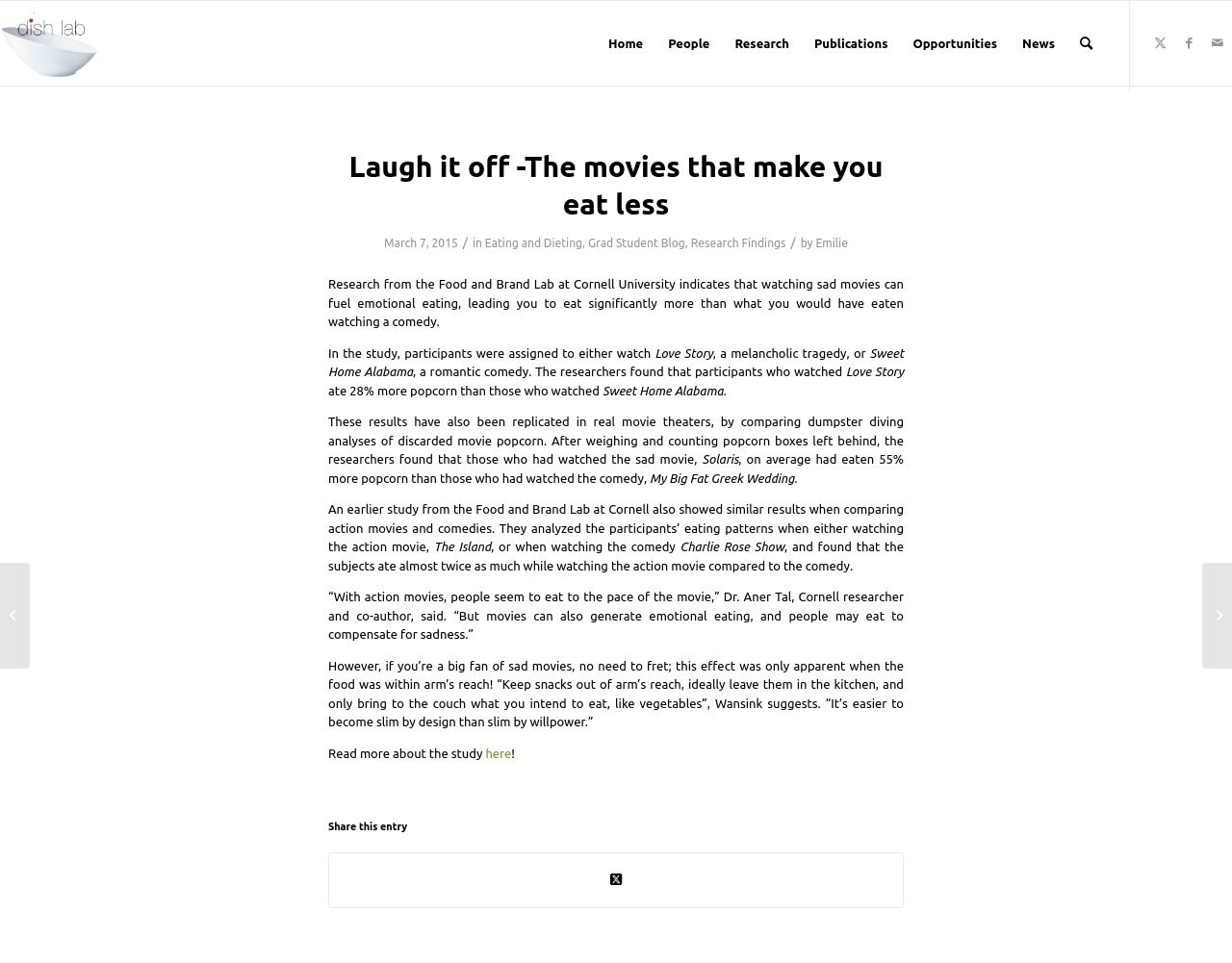Provide a single word or phrase to answer the given question: 
What is the topic of the research study?

Emotional eating